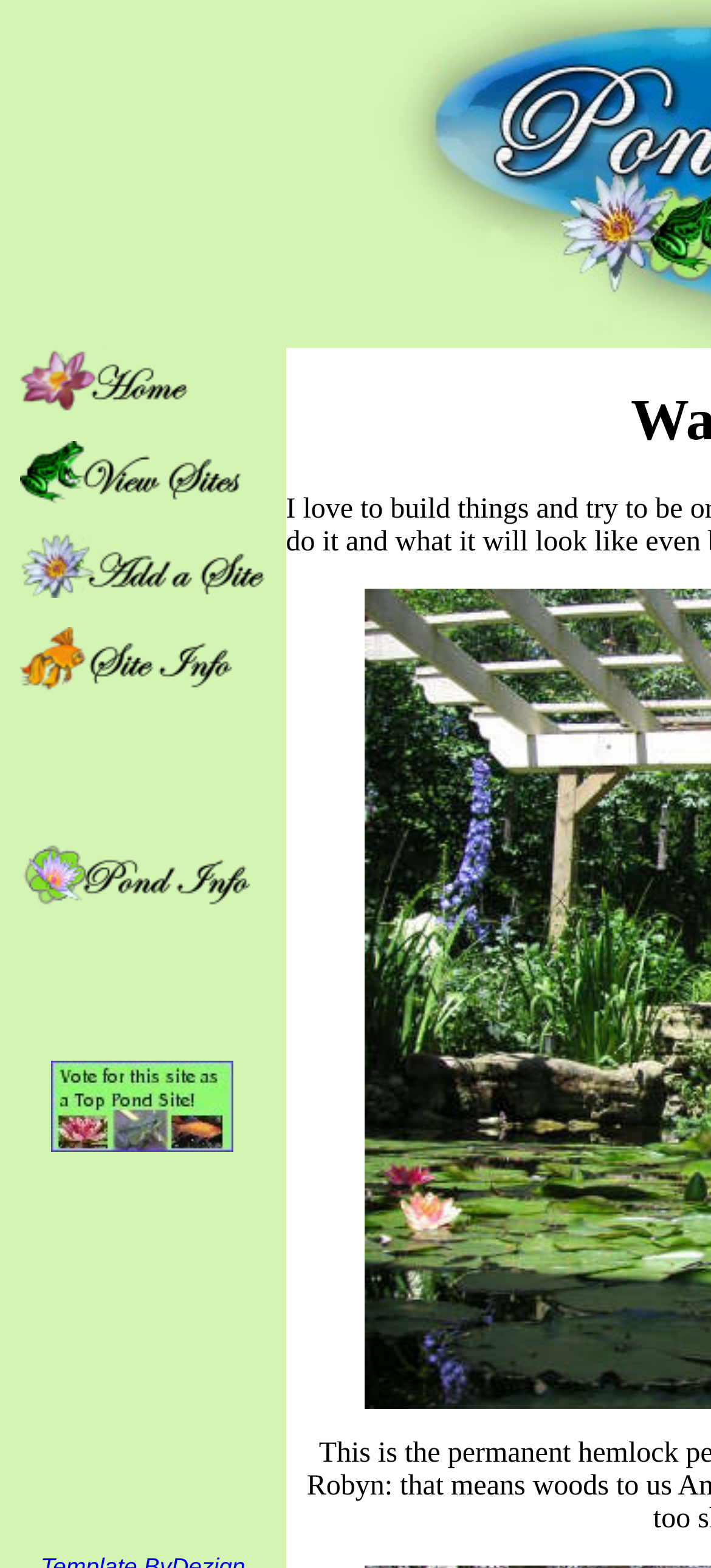How many columns of elements are on this webpage?
Please use the image to provide a one-word or short phrase answer.

1